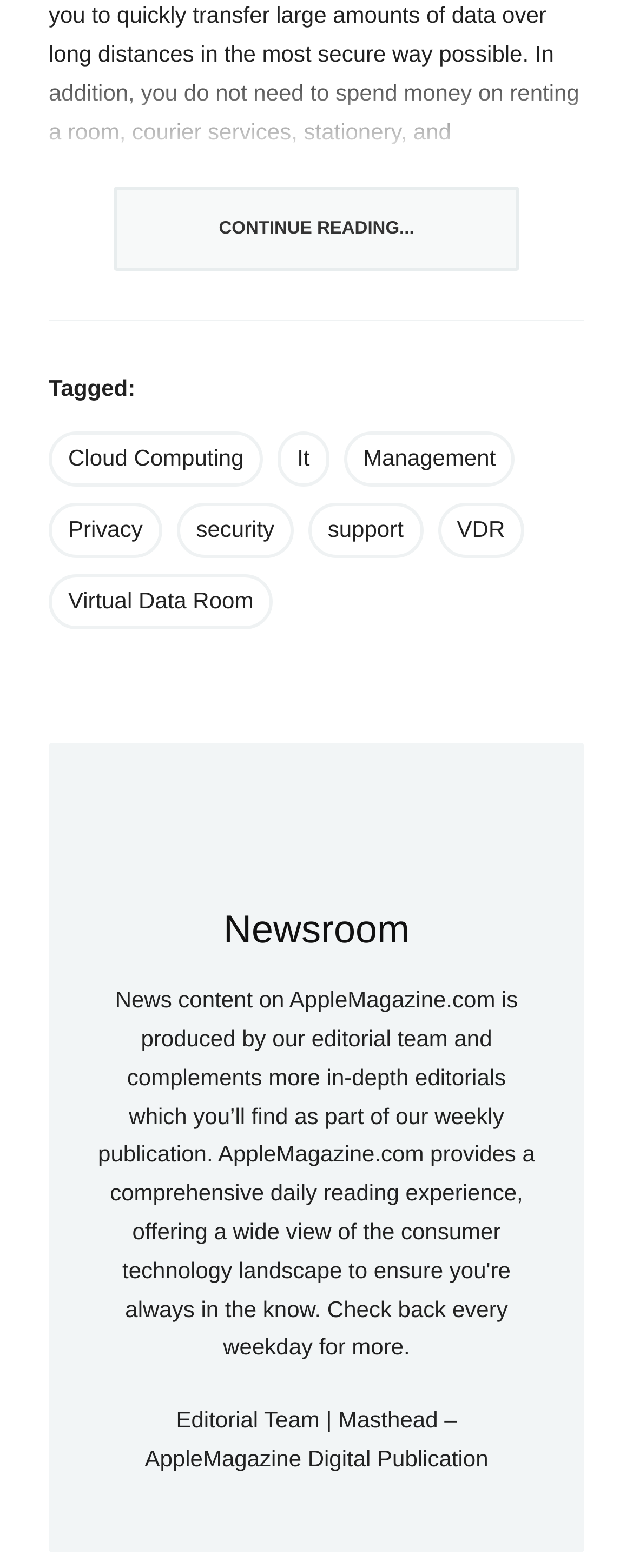Pinpoint the bounding box coordinates of the area that must be clicked to complete this instruction: "Go to the 'Newsroom' page again".

[0.353, 0.579, 0.647, 0.607]